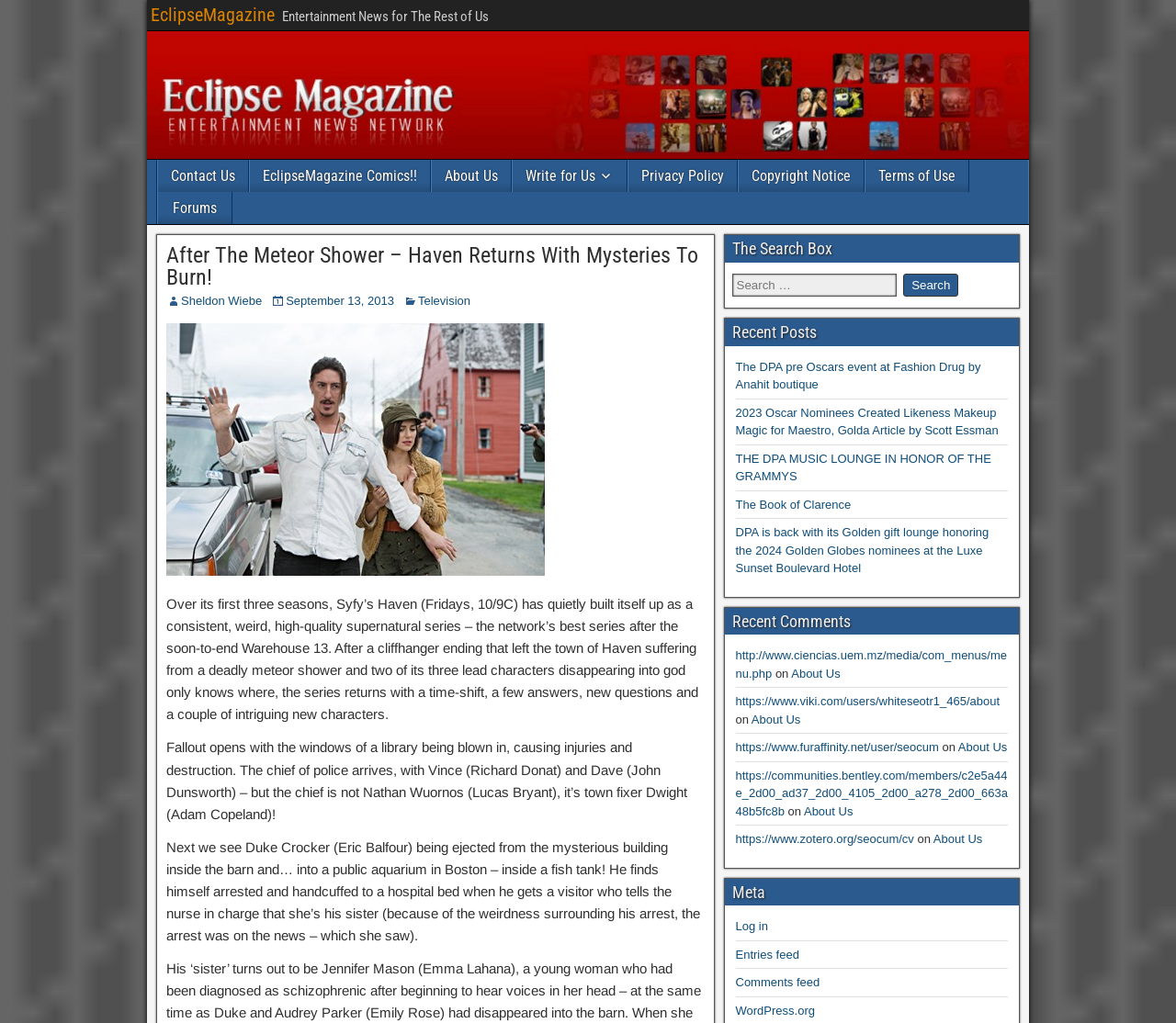Specify the bounding box coordinates of the area that needs to be clicked to achieve the following instruction: "Log in to the website".

[0.625, 0.899, 0.653, 0.912]